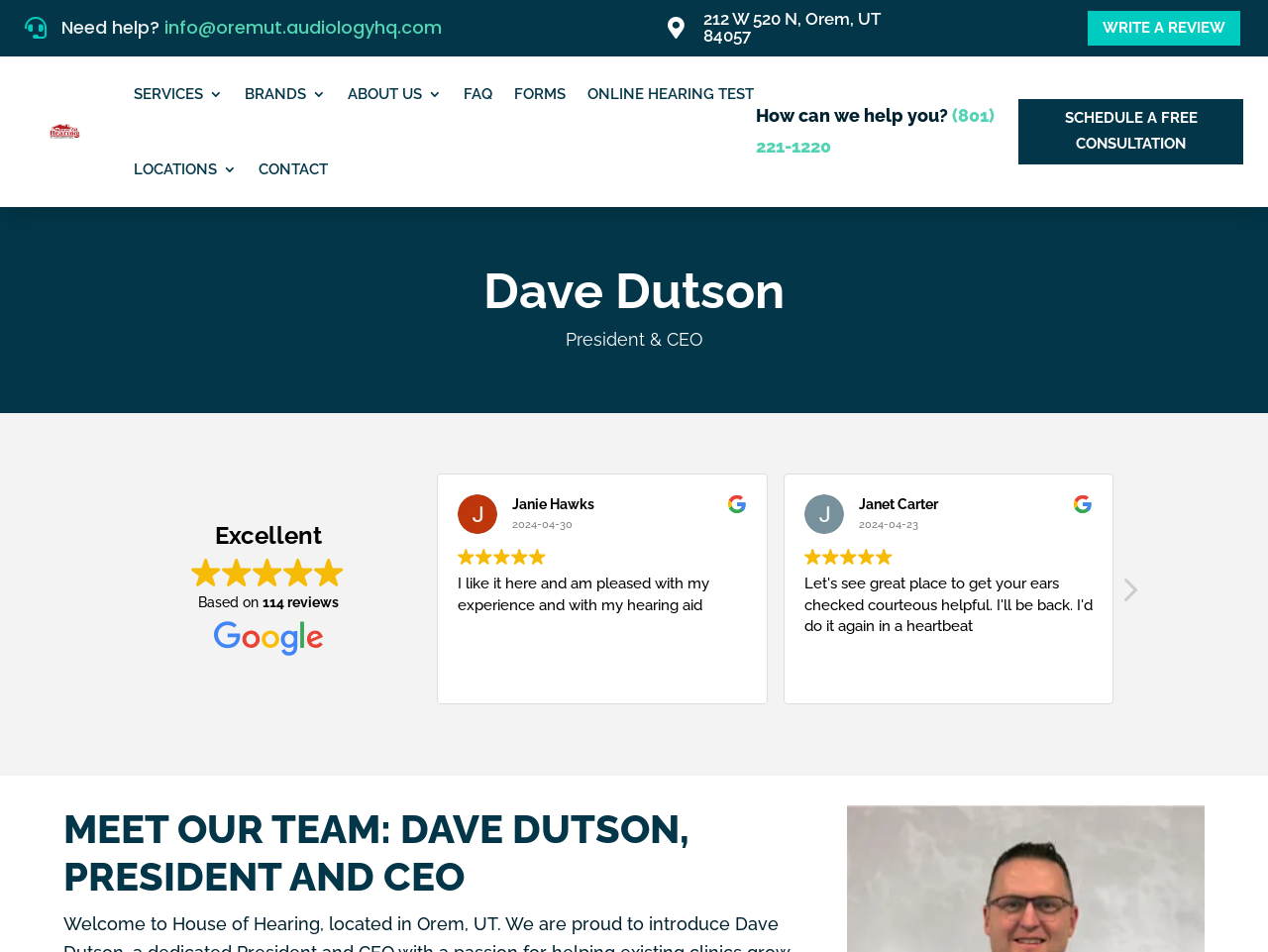Locate the bounding box coordinates of the segment that needs to be clicked to meet this instruction: "Click the 'Next review' button".

[0.883, 0.604, 0.898, 0.646]